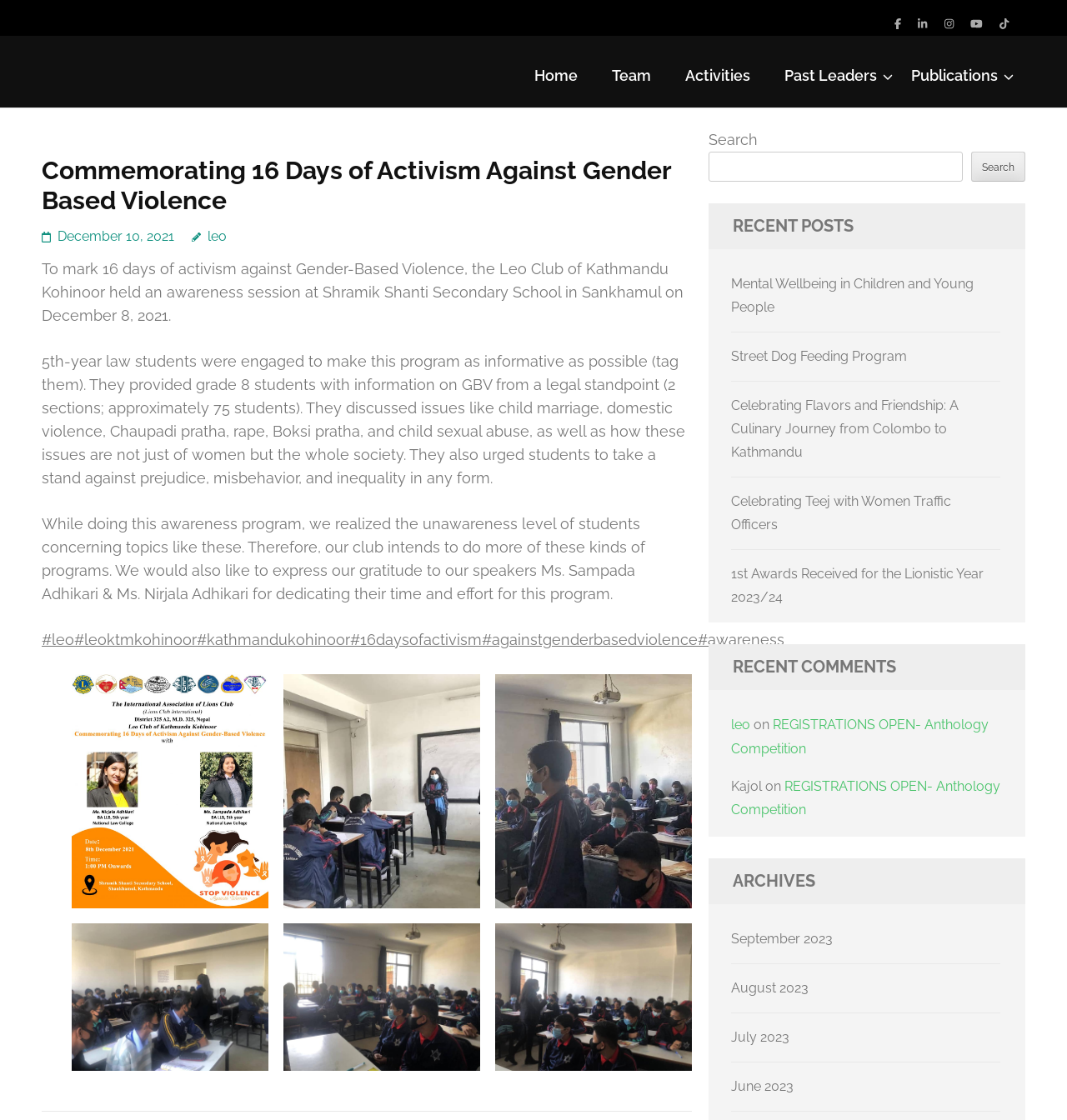What is the topic of the awareness session?
Using the image, provide a concise answer in one word or a short phrase.

Gender-Based Violence